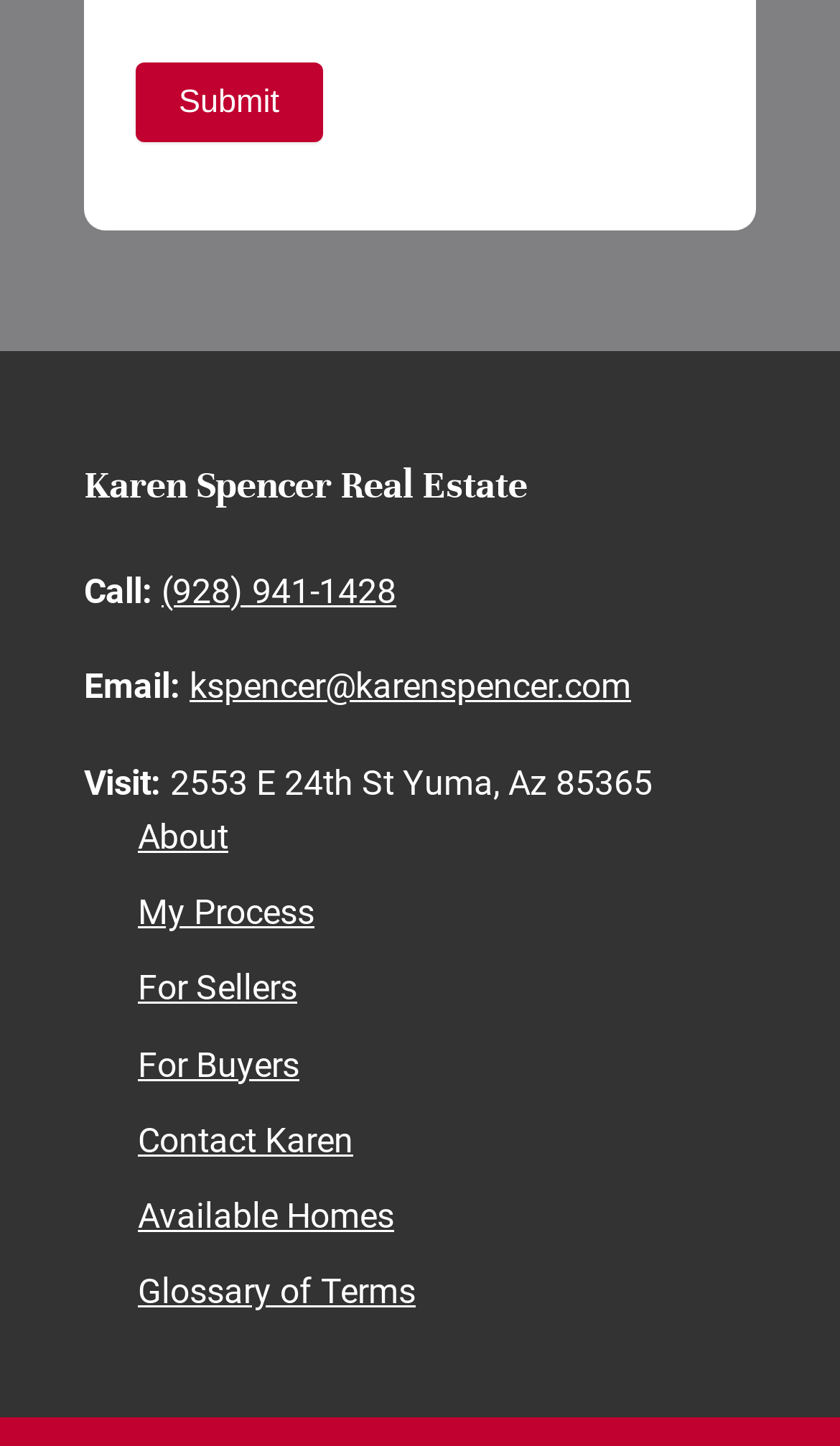Find the bounding box coordinates of the clickable area required to complete the following action: "Email Karen".

[0.226, 0.461, 0.751, 0.489]